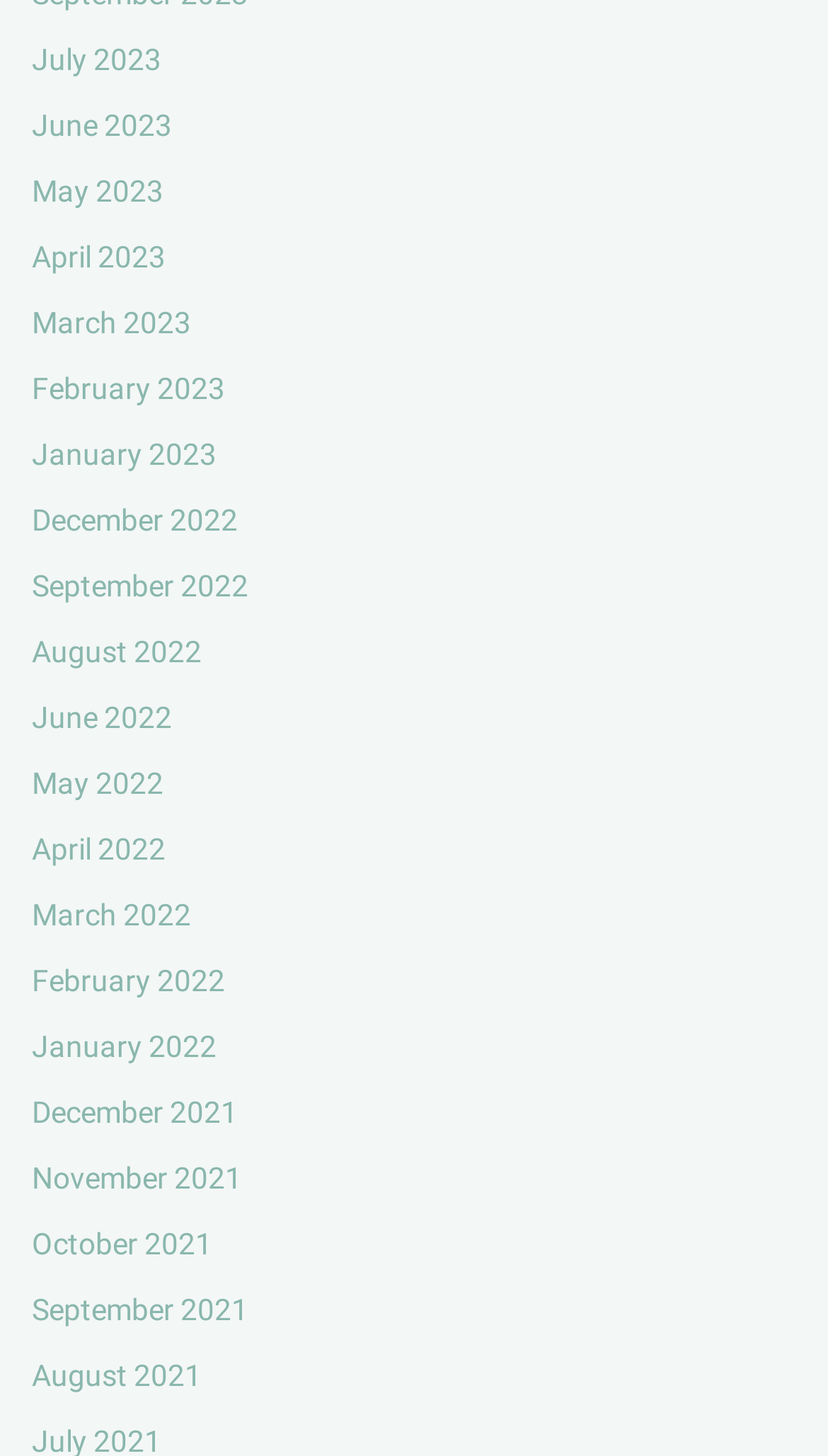Please provide the bounding box coordinates for the element that needs to be clicked to perform the following instruction: "view June 2023". The coordinates should be given as four float numbers between 0 and 1, i.e., [left, top, right, bottom].

[0.038, 0.043, 0.208, 0.066]